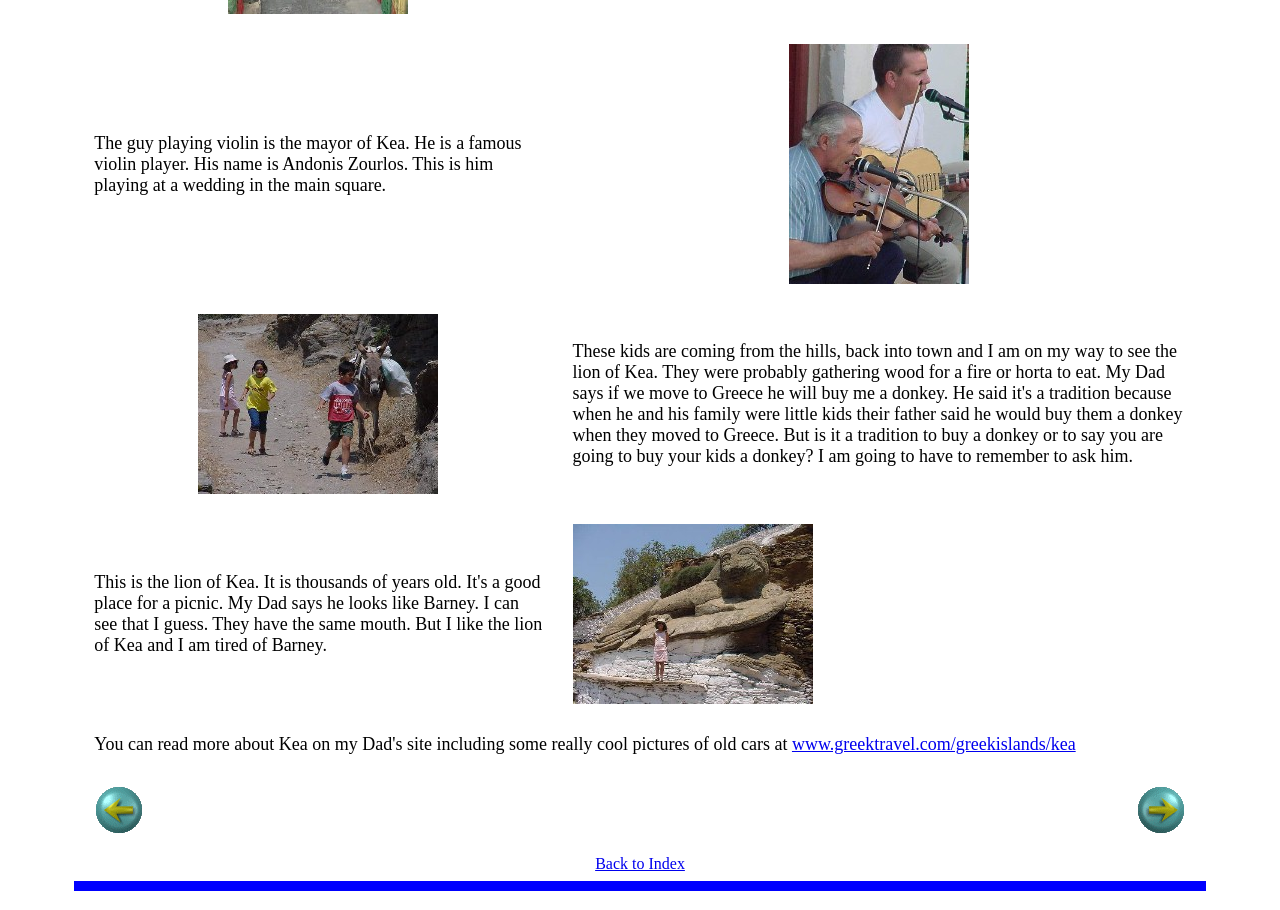Determine the bounding box for the HTML element described here: "web.dev". The coordinates should be given as [left, top, right, bottom] with each number being a float between 0 and 1.

None